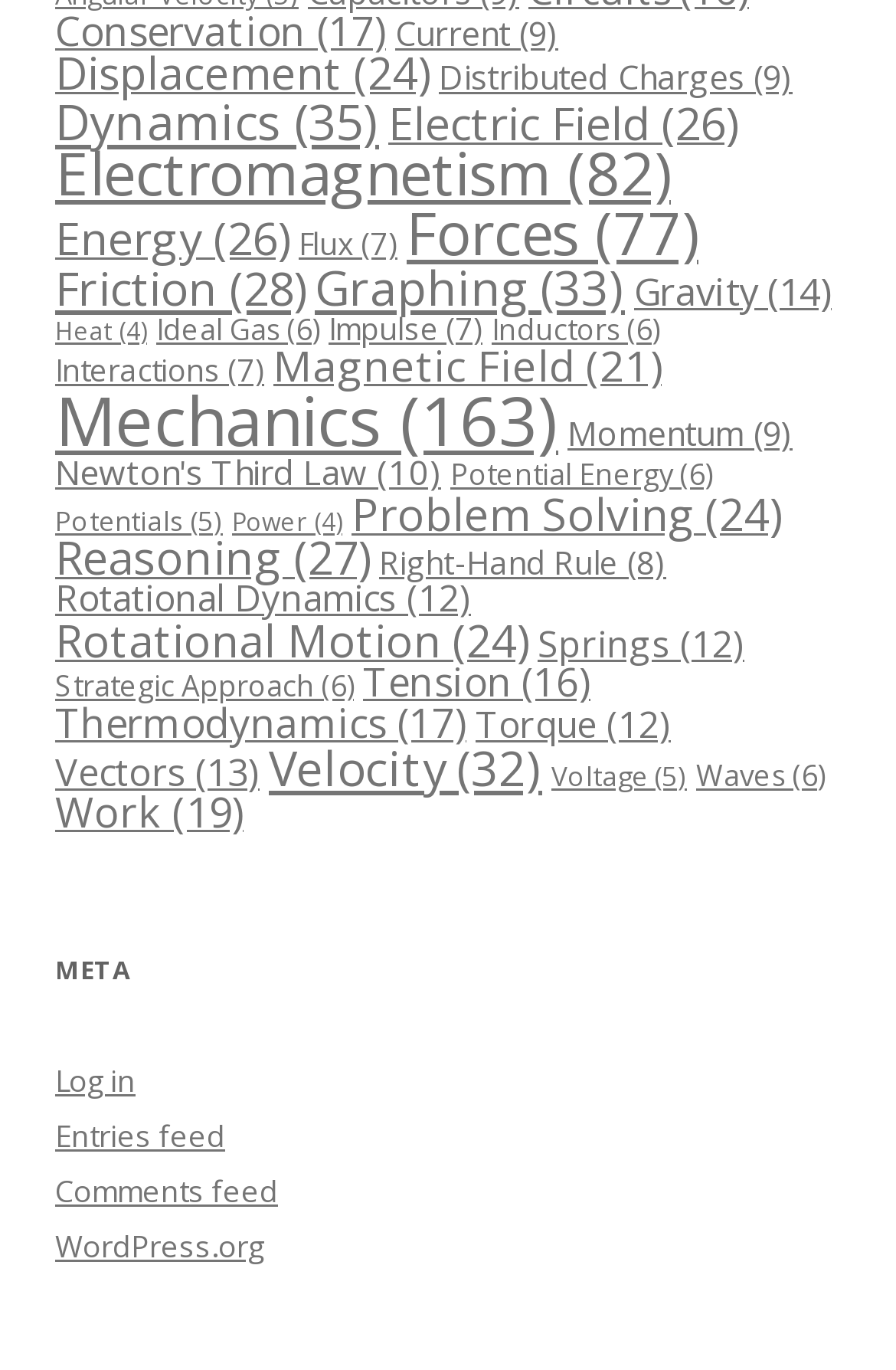Find the bounding box coordinates of the clickable area that will achieve the following instruction: "Check Instagram page".

None